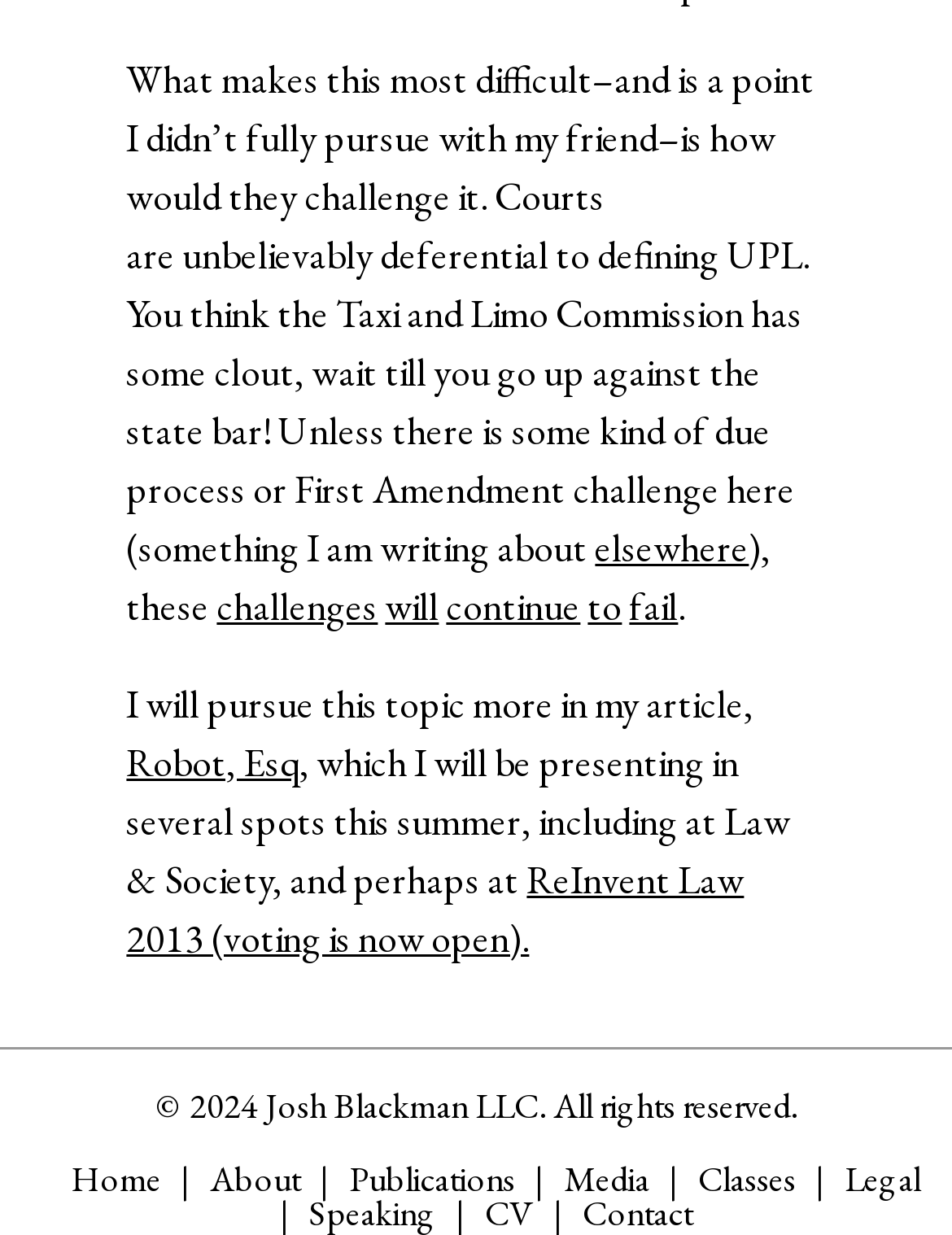Specify the bounding box coordinates of the region I need to click to perform the following instruction: "visit the ReInvent Law 2013 page". The coordinates must be four float numbers in the range of 0 to 1, i.e., [left, top, right, bottom].

[0.133, 0.691, 0.782, 0.78]